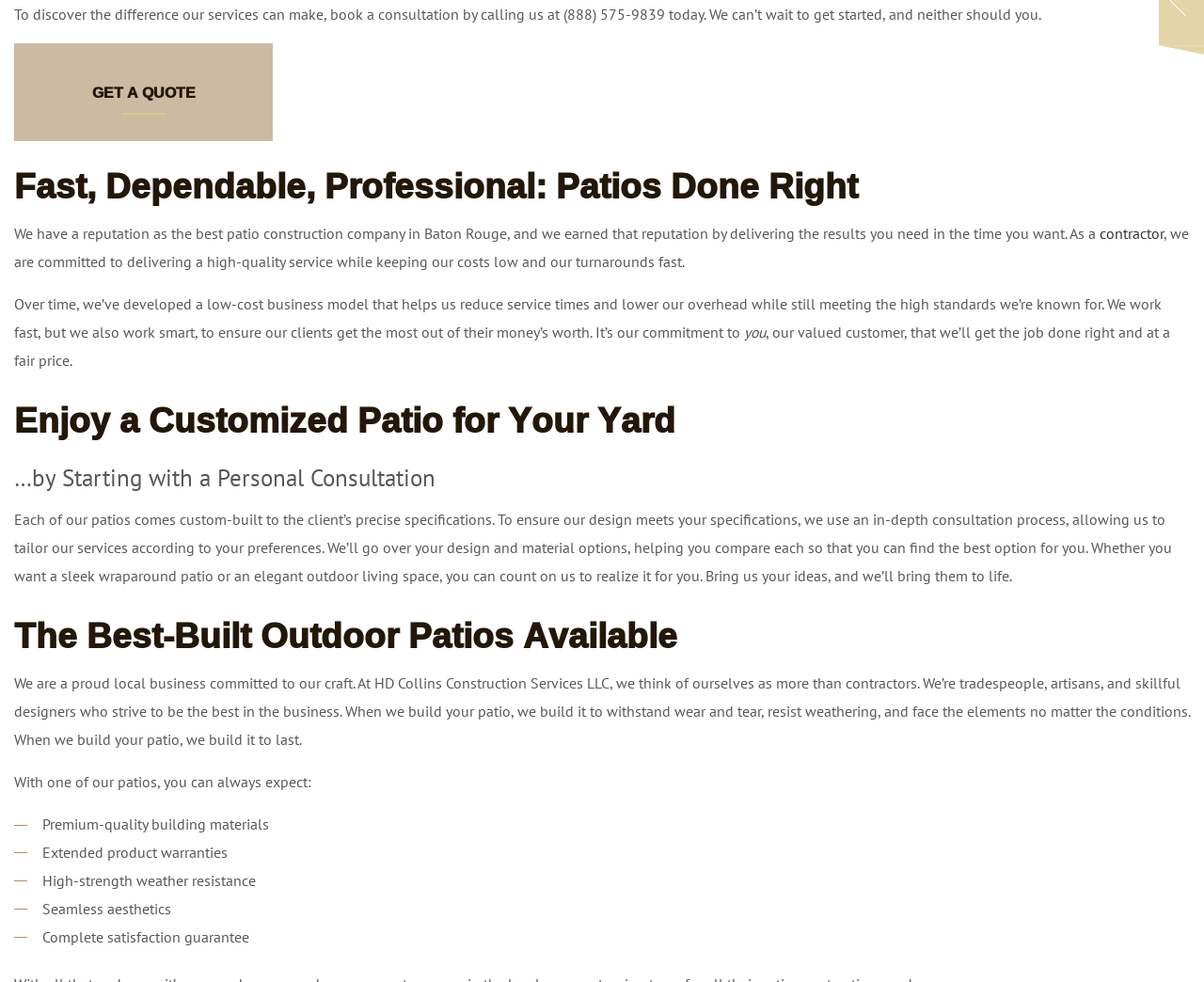For the given element description Get a quote, determine the bounding box coordinates of the UI element. The coordinates should follow the format (top-left x, top-left y, bottom-right x, bottom-right y) and be within the range of 0 to 1.

[0.012, 0.044, 0.227, 0.143]